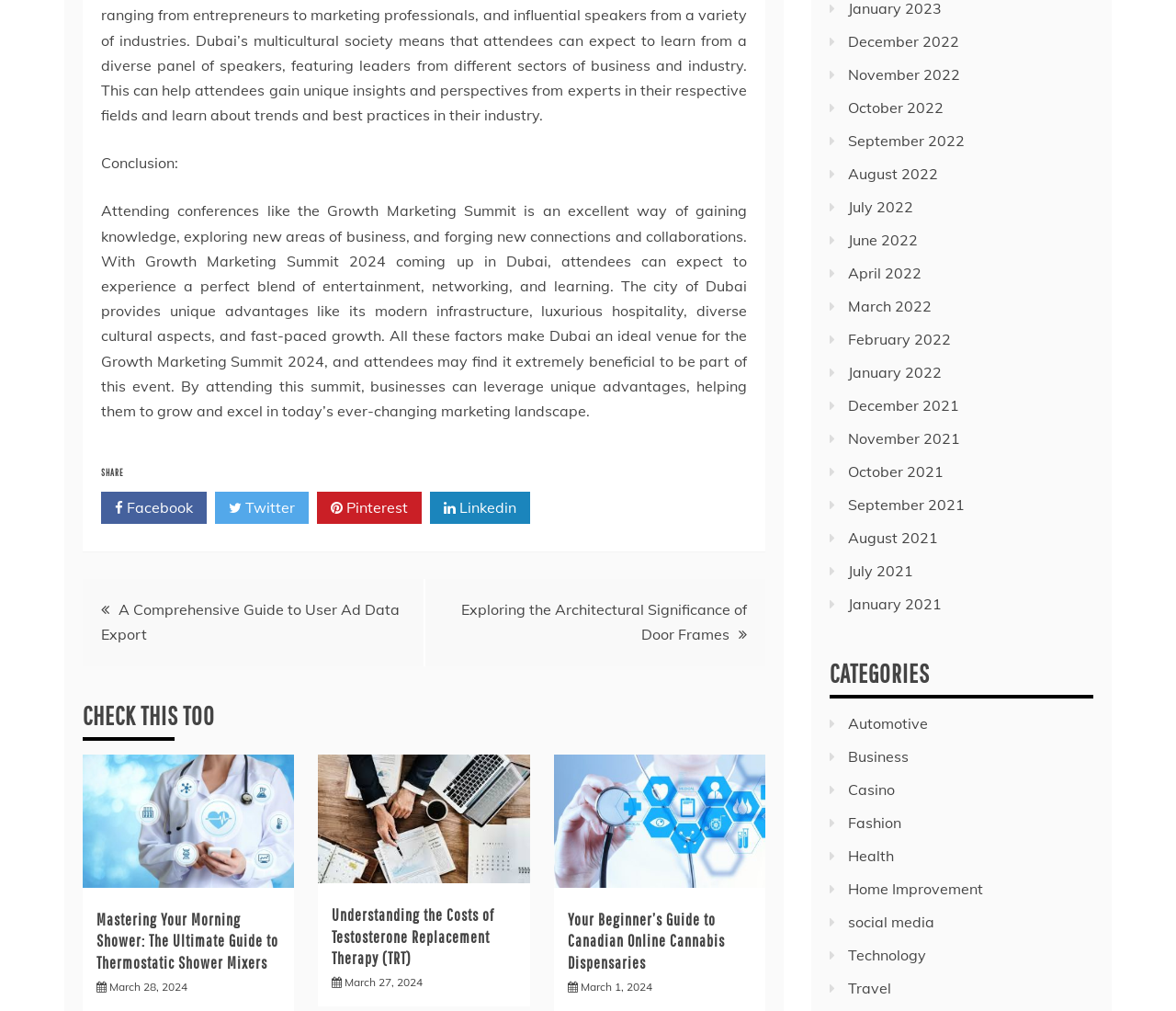Please identify the bounding box coordinates of the region to click in order to complete the given instruction: "Read the post about Thermostatic Shower Mixers". The coordinates should be four float numbers between 0 and 1, i.e., [left, top, right, bottom].

[0.082, 0.899, 0.239, 0.963]